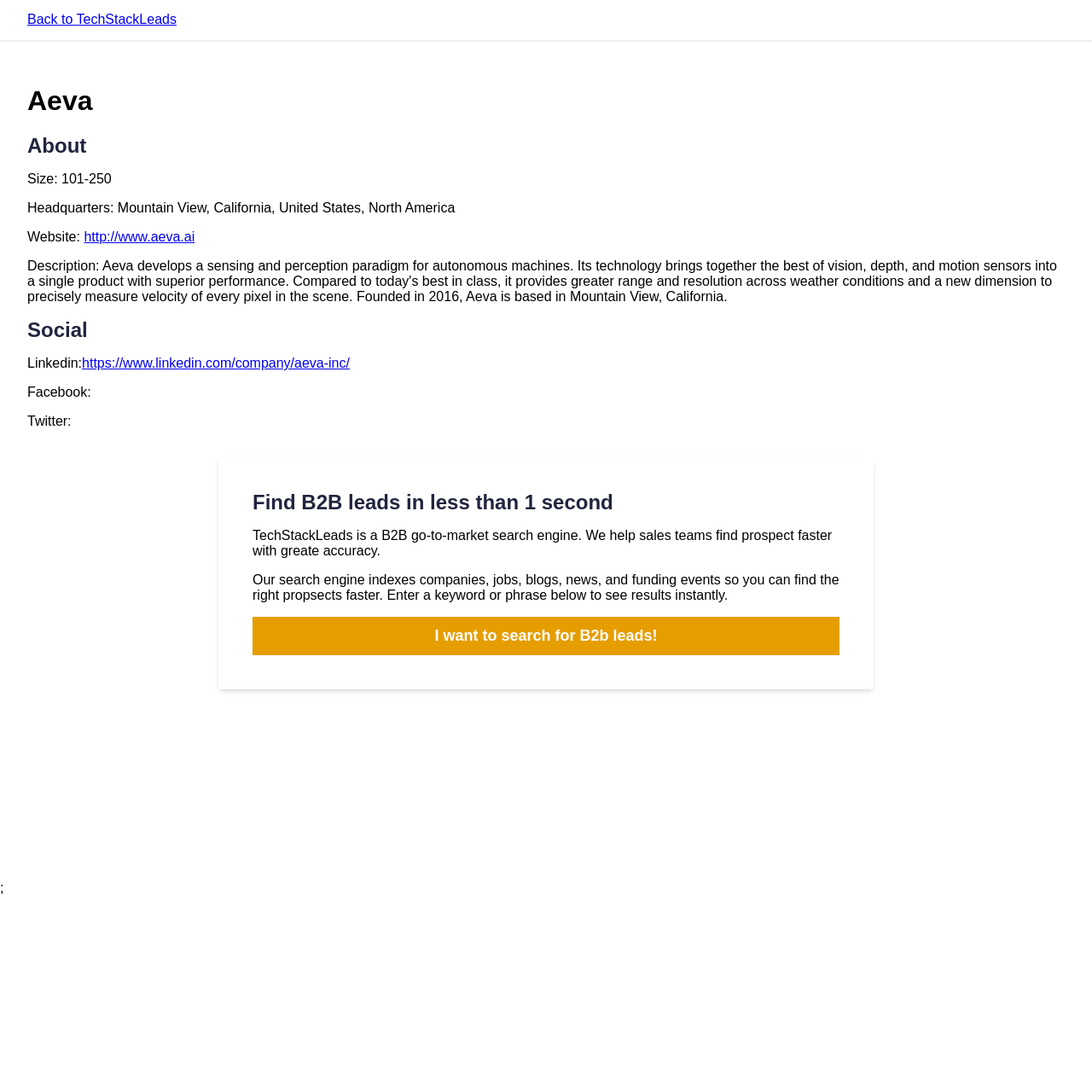Given the description Back to TechStackLeads, predict the bounding box coordinates of the UI element. Ensure the coordinates are in the format (top-left x, top-left y, bottom-right x, bottom-right y) and all values are between 0 and 1.

[0.025, 0.011, 0.162, 0.025]